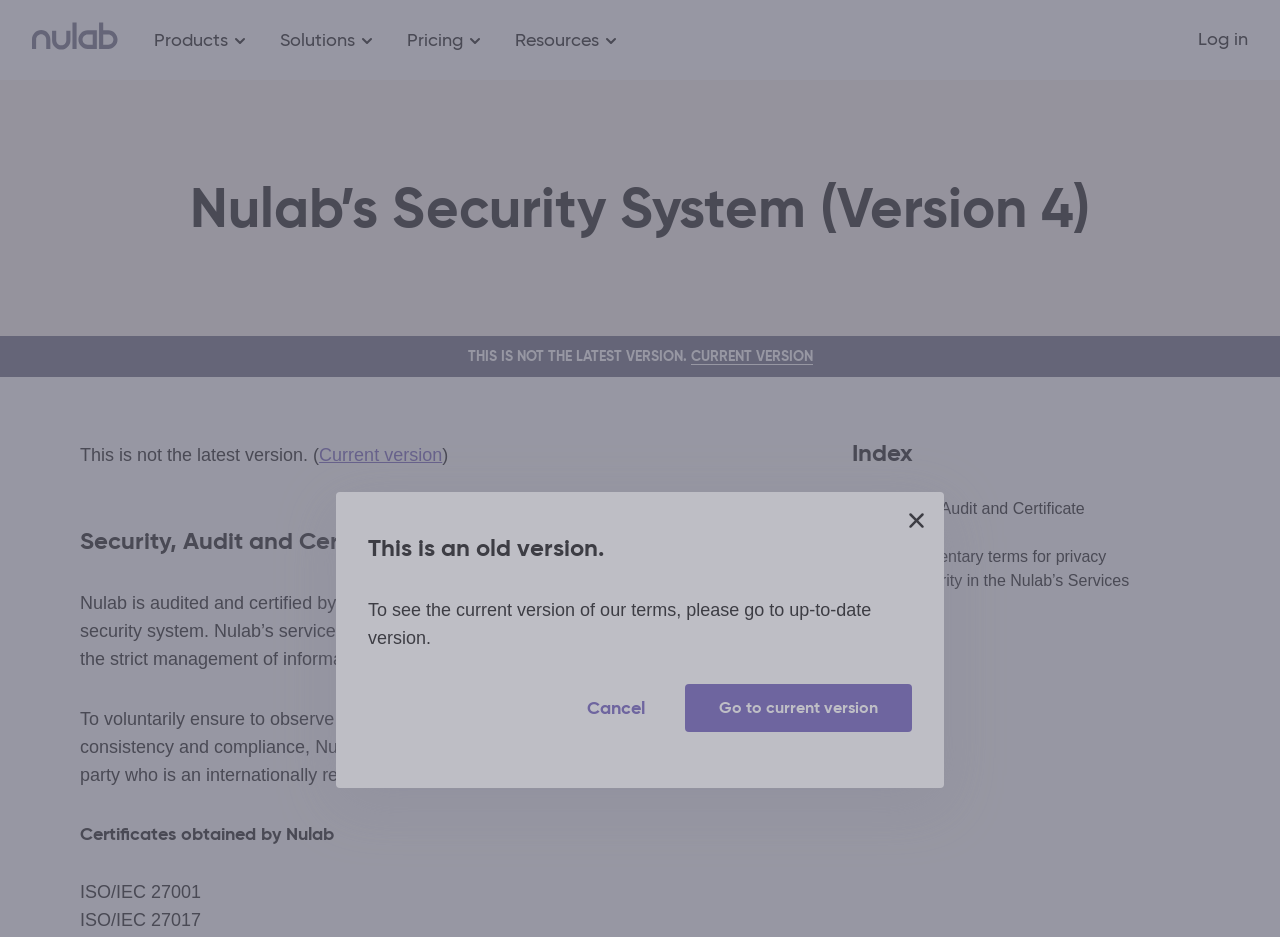Provide a brief response to the question below using a single word or phrase: 
What is the purpose of the 'Go to current version' button?

To see the latest version of terms